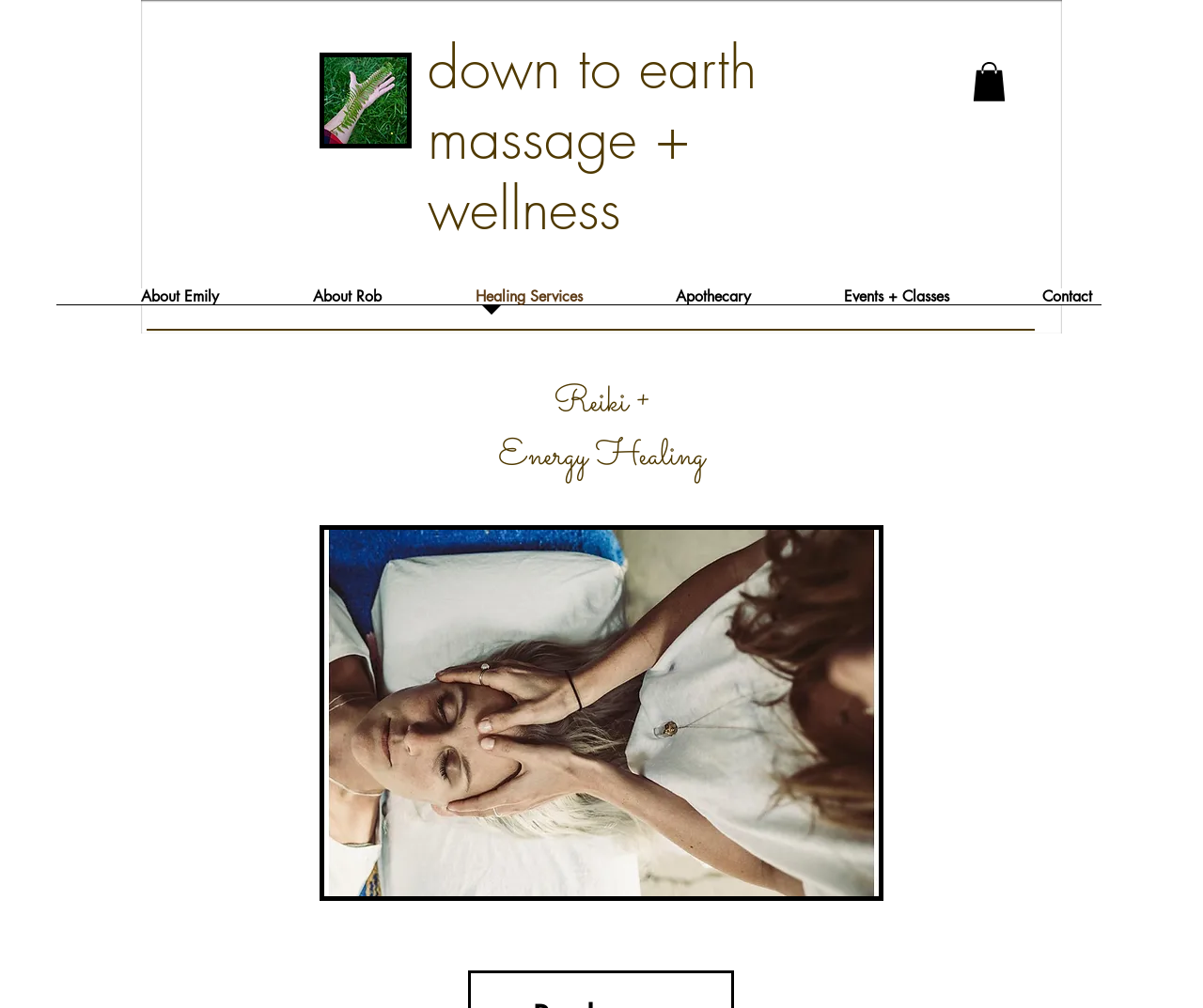Use the details in the image to answer the question thoroughly: 
What is the main service offered?

The main service offered can be determined by looking at the image and heading elements on the webpage. There is an image with the filename 'reikihandsblue.jpg' and a heading element that says 'Reiki +'. This suggests that Reiki is one of the main services offered by the business.